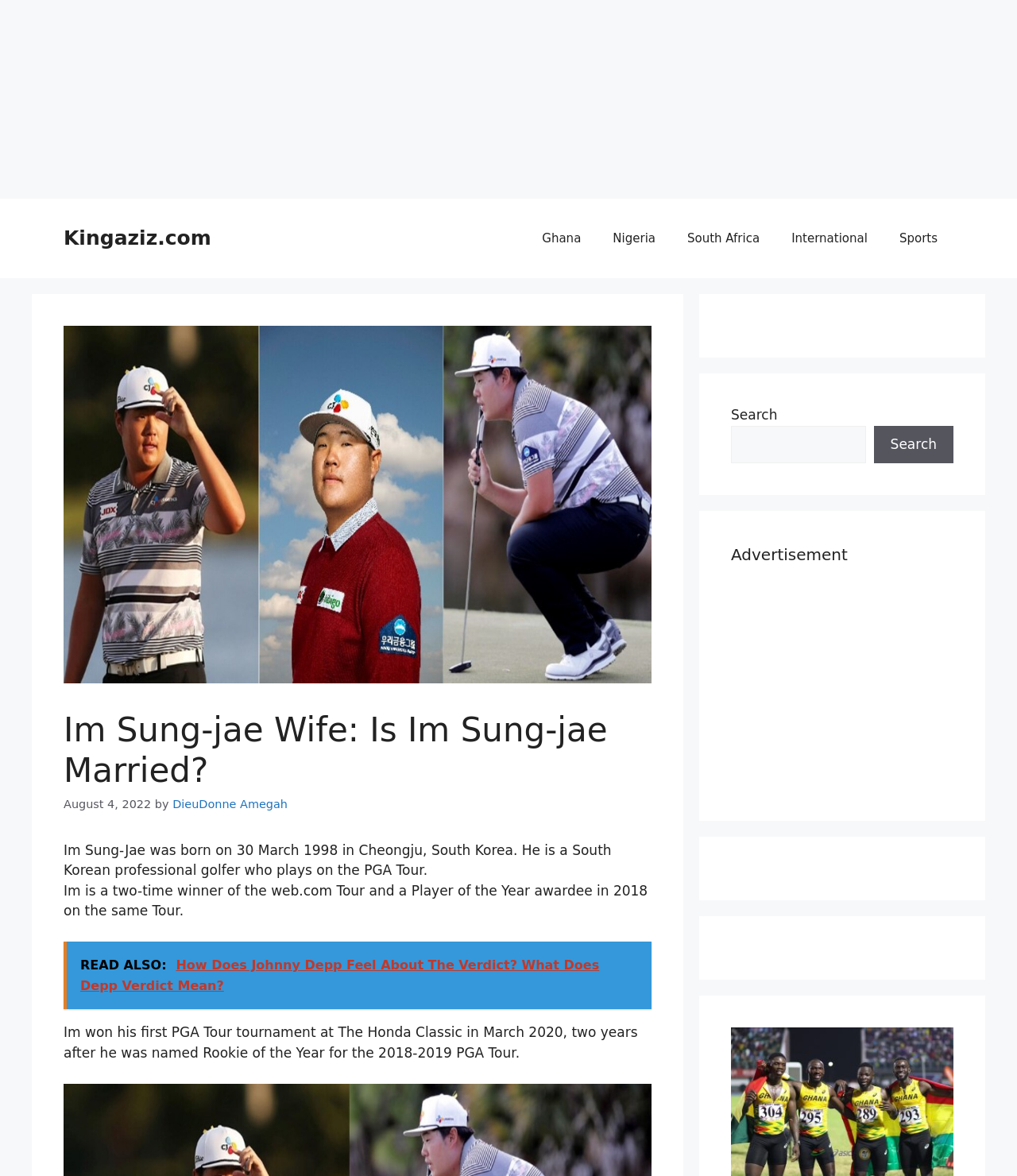Please give the bounding box coordinates of the area that should be clicked to fulfill the following instruction: "Search for something". The coordinates should be in the format of four float numbers from 0 to 1, i.e., [left, top, right, bottom].

[0.719, 0.362, 0.851, 0.394]